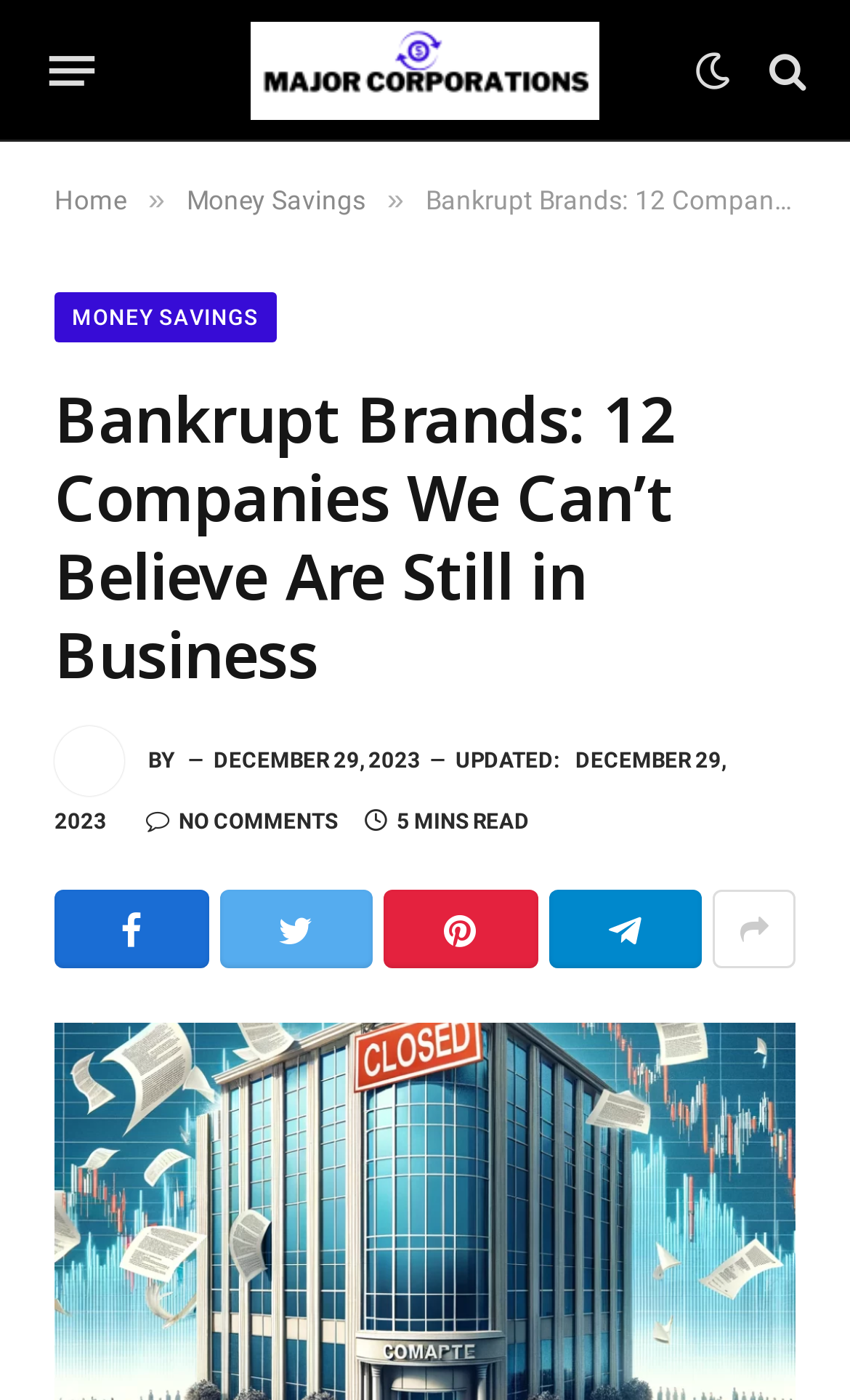From the webpage screenshot, predict the bounding box coordinates (top-left x, top-left y, bottom-right x, bottom-right y) for the UI element described here: title="Show More Social Sharing"

[0.838, 0.636, 0.936, 0.692]